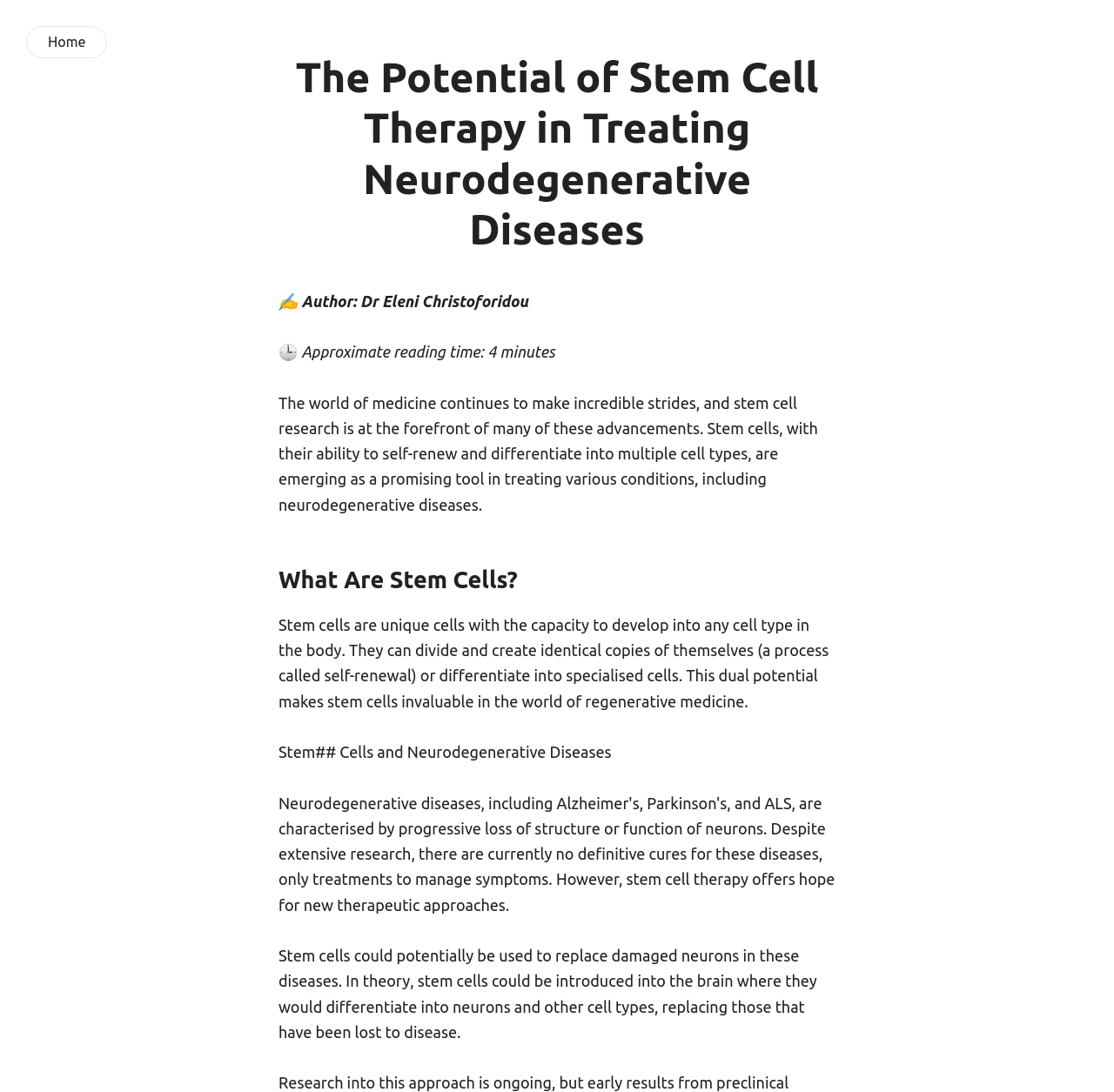What is the potential use of stem cells in neurodegenerative diseases?
Based on the screenshot, give a detailed explanation to answer the question.

According to the static text element 'Stem cells could potentially be used to replace damaged neurons in these diseases.', stem cells could be used to replace damaged neurons in neurodegenerative diseases.